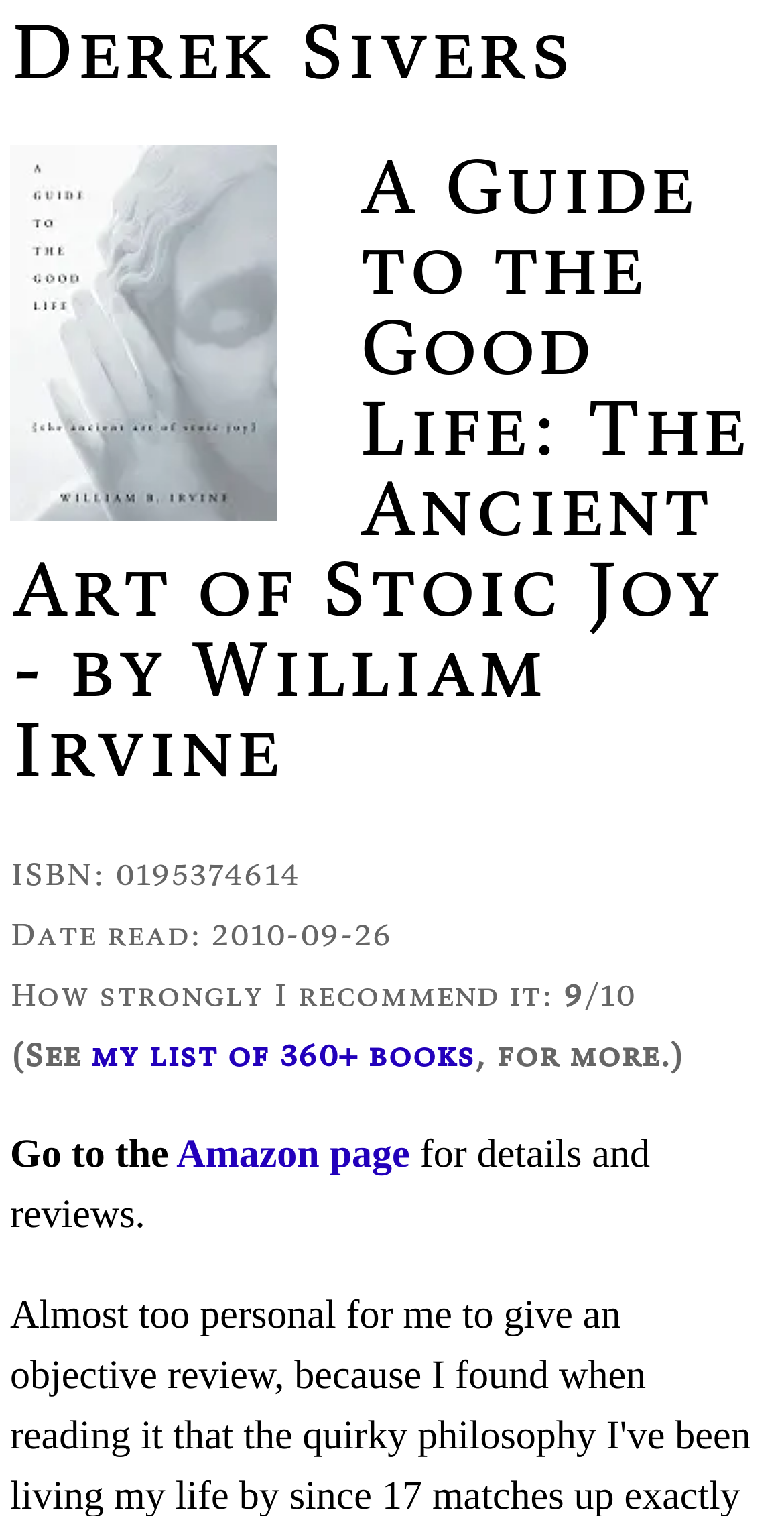Review the image closely and give a comprehensive answer to the question: What is the ISBN of the book?

The ISBN of the book can be found in the static text section of the webpage, where it is explicitly mentioned as 'ISBN: 0195374614'.